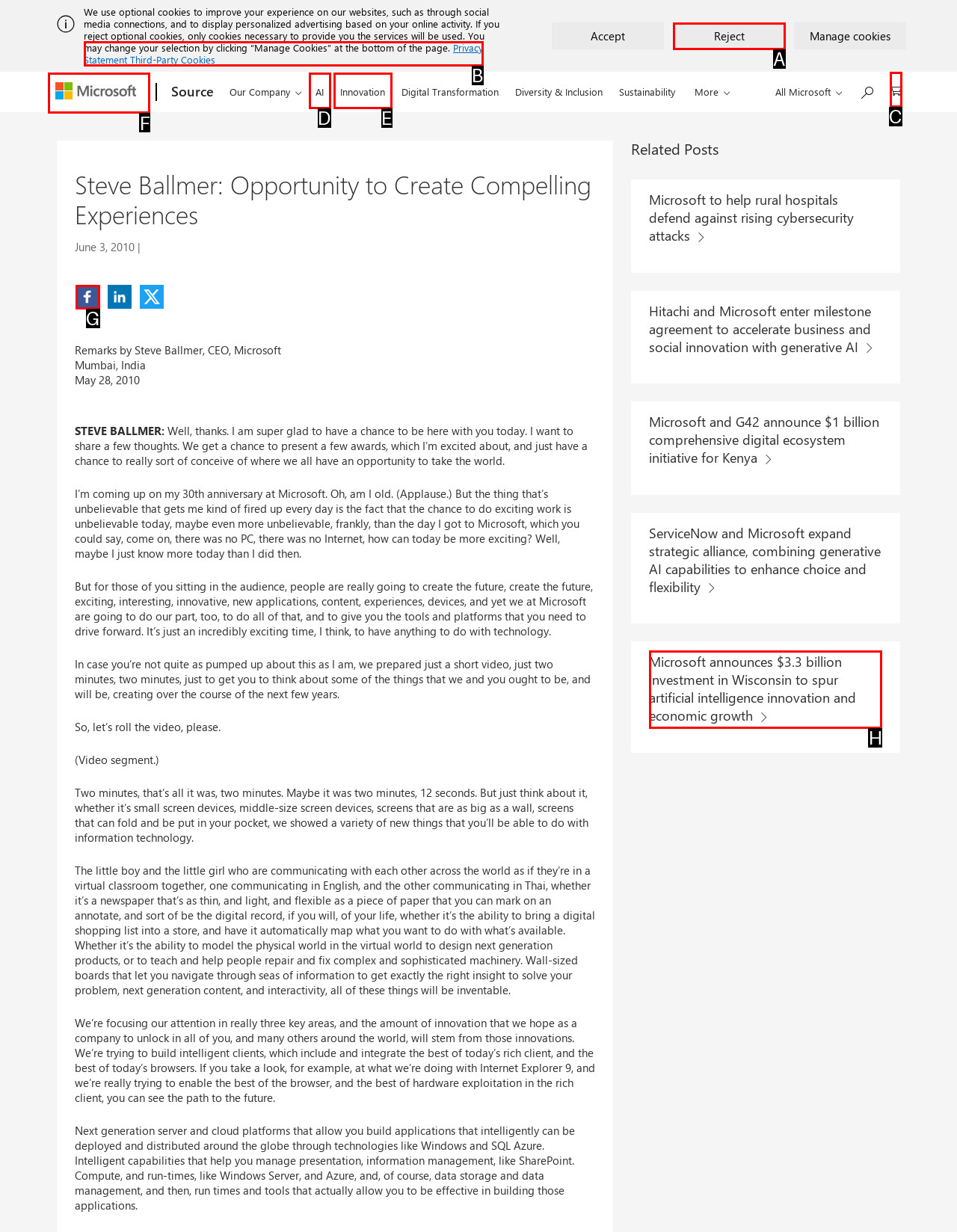Find the correct option to complete this instruction: Click the 'Microsoft' link. Reply with the corresponding letter.

F